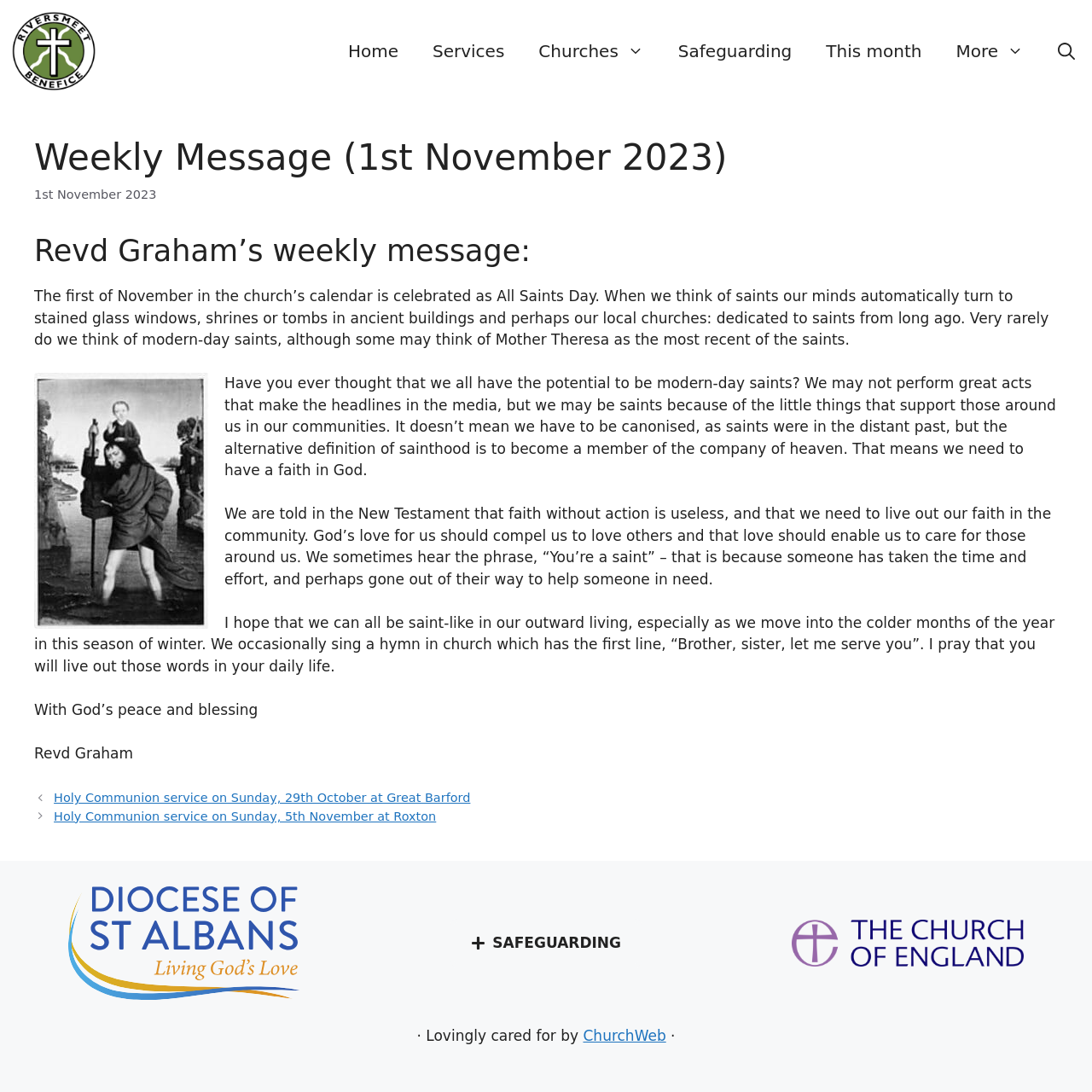What is the alternative definition of sainthood mentioned in the message?
By examining the image, provide a one-word or phrase answer.

becoming a member of the company of heaven